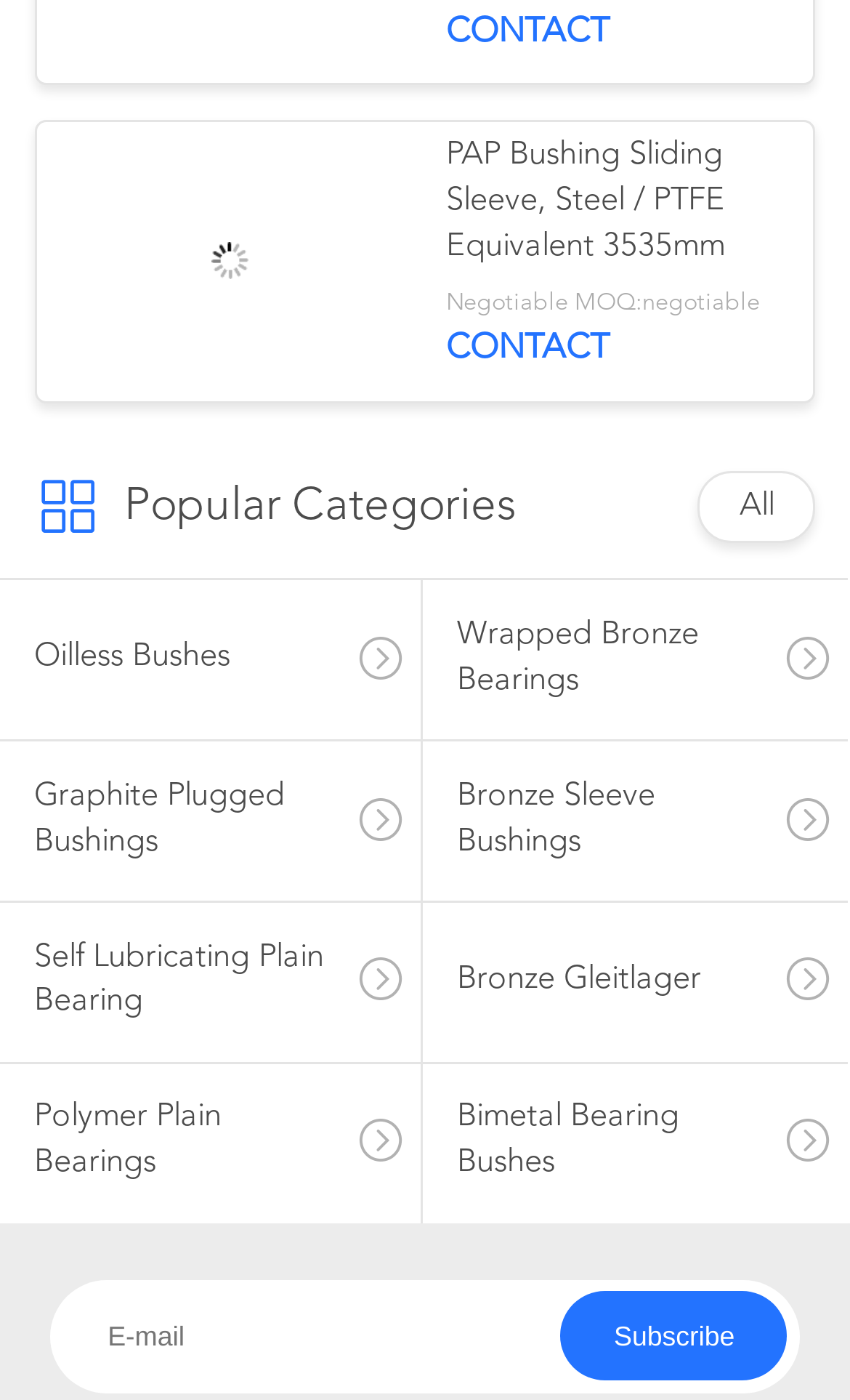Please find the bounding box for the following UI element description. Provide the coordinates in (top-left x, top-left y, bottom-right x, bottom-right y) format, with values between 0 and 1: Top Places Bed Bugs Hide

None